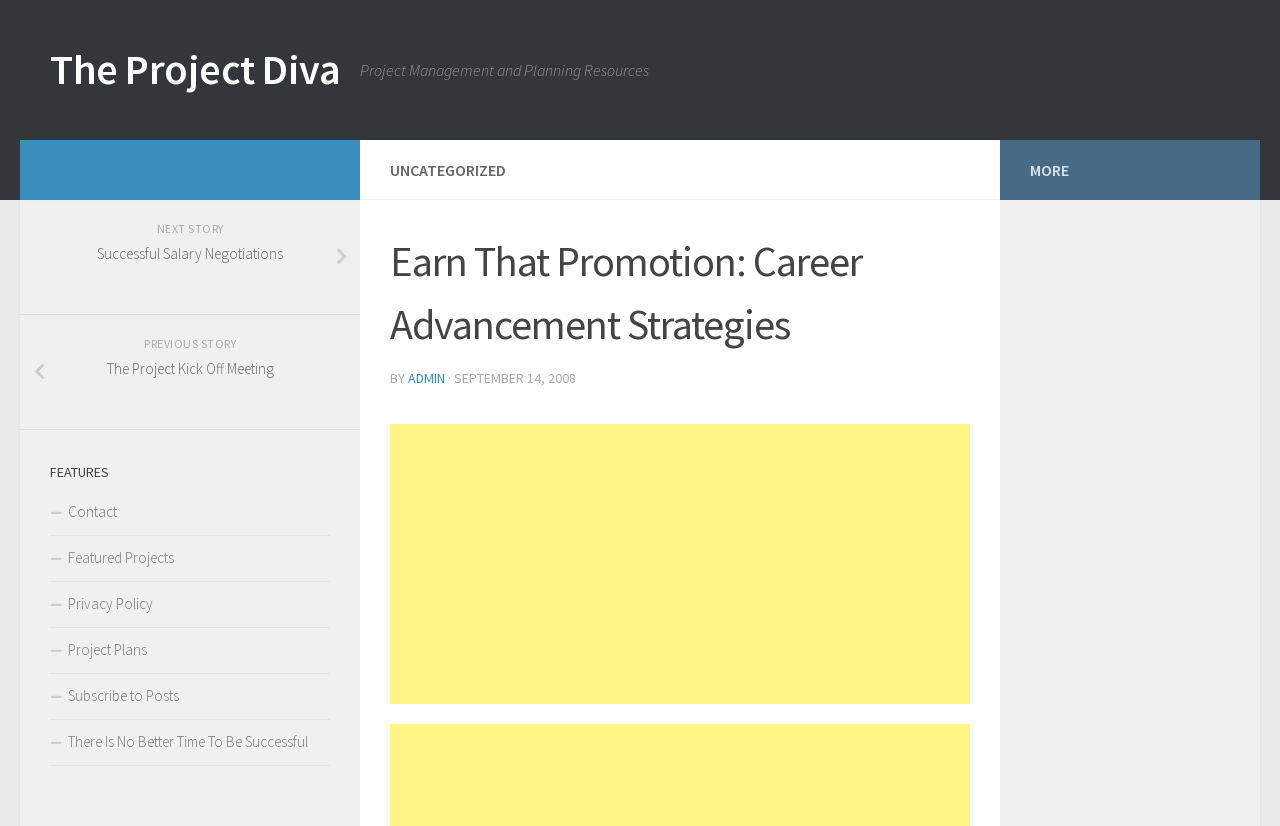Show the bounding box coordinates for the element that needs to be clicked to execute the following instruction: "Go to the 'NEXT STORY Successful Salary Negotiations' page". Provide the coordinates in the form of four float numbers between 0 and 1, i.e., [left, top, right, bottom].

[0.016, 0.242, 0.281, 0.381]